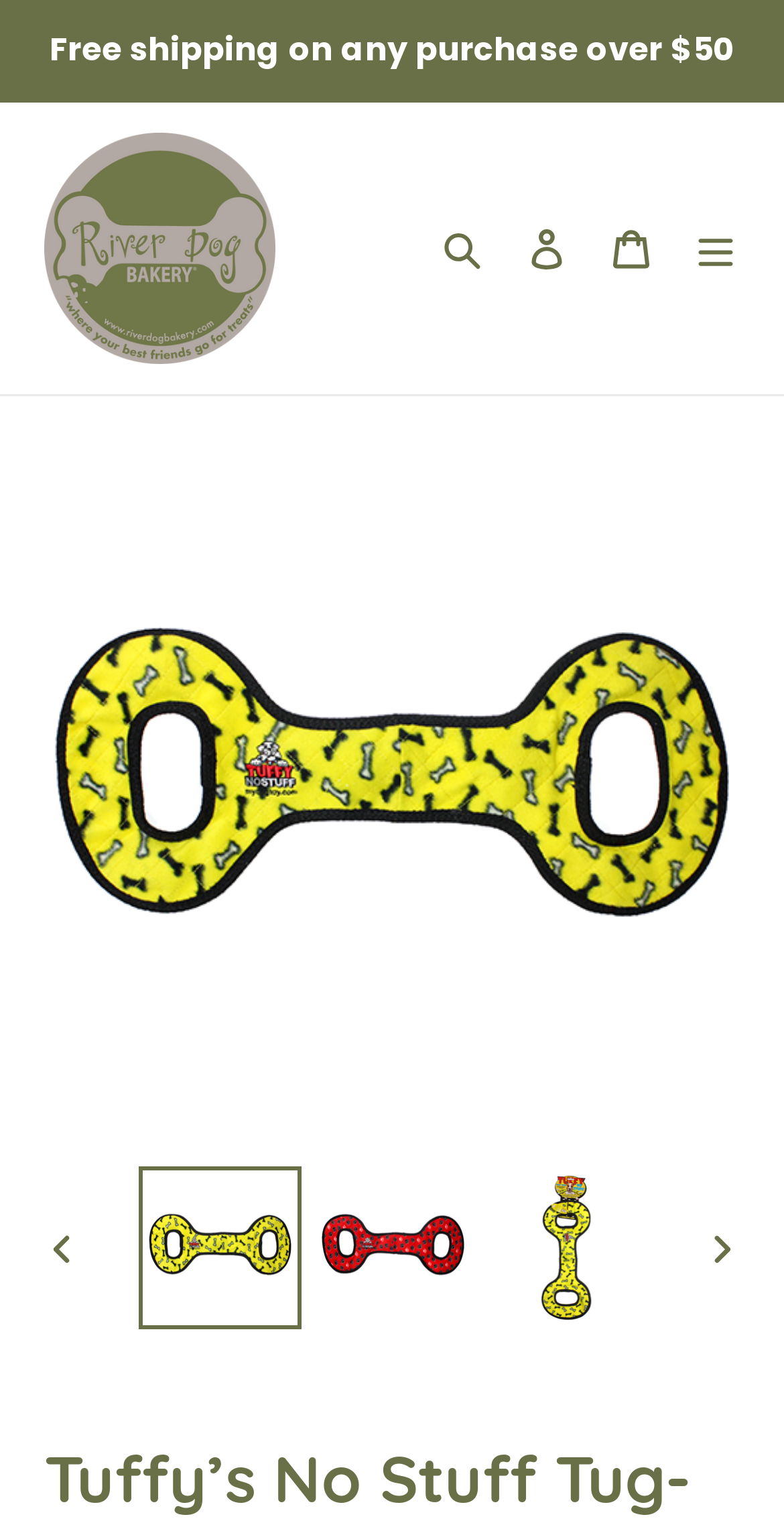Locate and generate the text content of the webpage's heading.

Tuffy’s No Stuff Tug-O-War